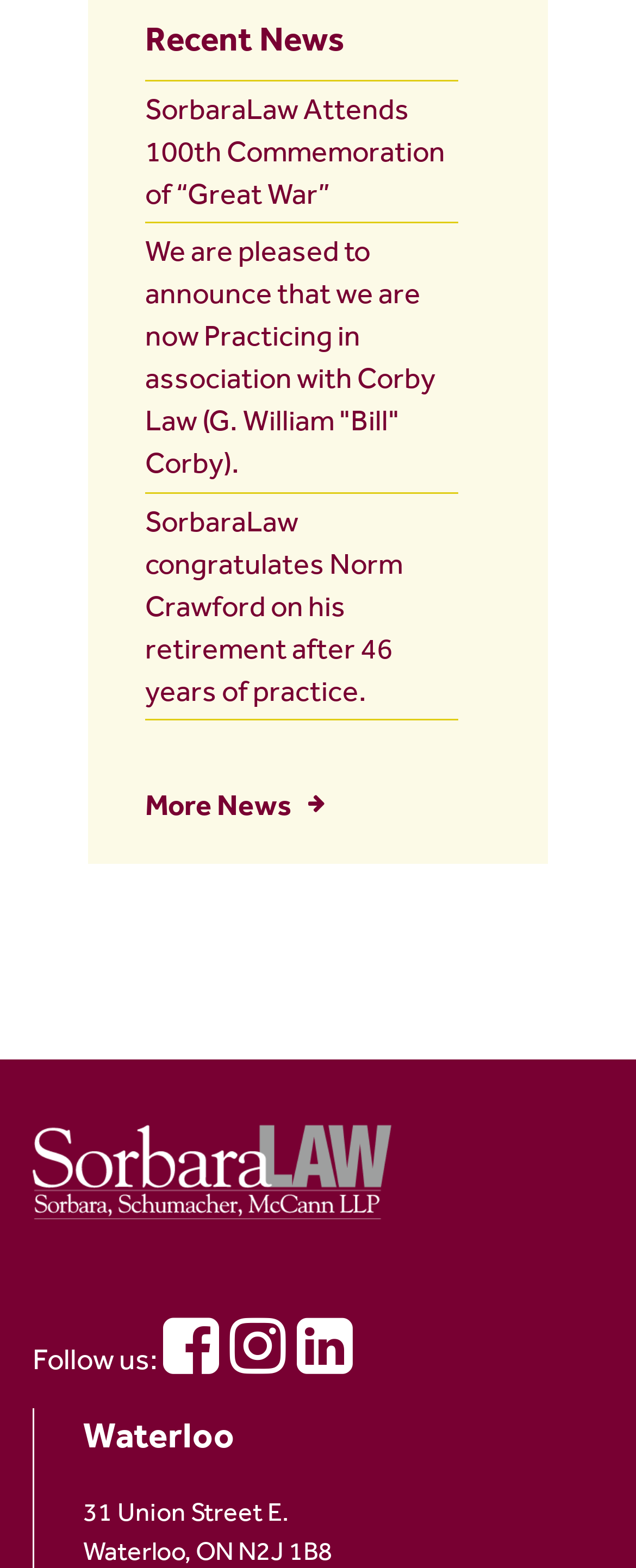Identify the bounding box coordinates for the element you need to click to achieve the following task: "View 'More News'". The coordinates must be four float values ranging from 0 to 1, formatted as [left, top, right, bottom].

[0.228, 0.501, 0.51, 0.525]